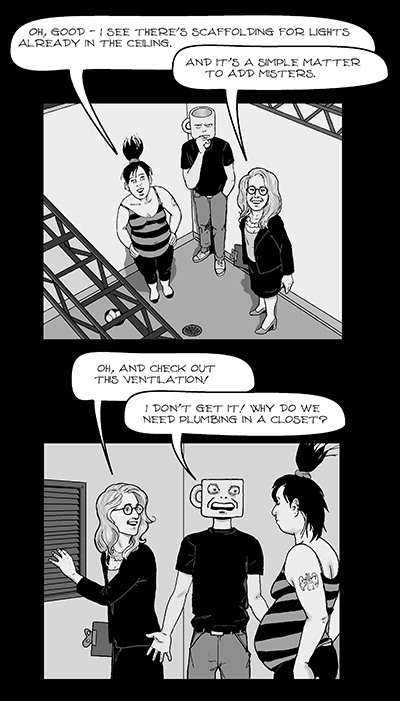Generate a detailed caption for the image.

The image depicts a scene from a comic strip featuring a humorous interaction between three characters in a partially renovated space. One character, a woman with long hair and stylish attire, gestures towards the ceiling and exclaims about the existing scaffolding, suggesting it's ready for lights. To her right, a man with a quirky expression wearing a black t-shirt appears intrigued by her comments, while another character, a woman in a striped shirt, stands next to him, looking bemused. The dialogue emphasizes a contrast between the two women’s architectural insights and the man’s confusion, particularly highlighted by the punchline regarding the seemingly unnecessary plumbing in a closet. The setting enhances the humor, showcasing a blend of renovation discussions and quirky misunderstandings that reflect on gender dynamics and design sensibilities.